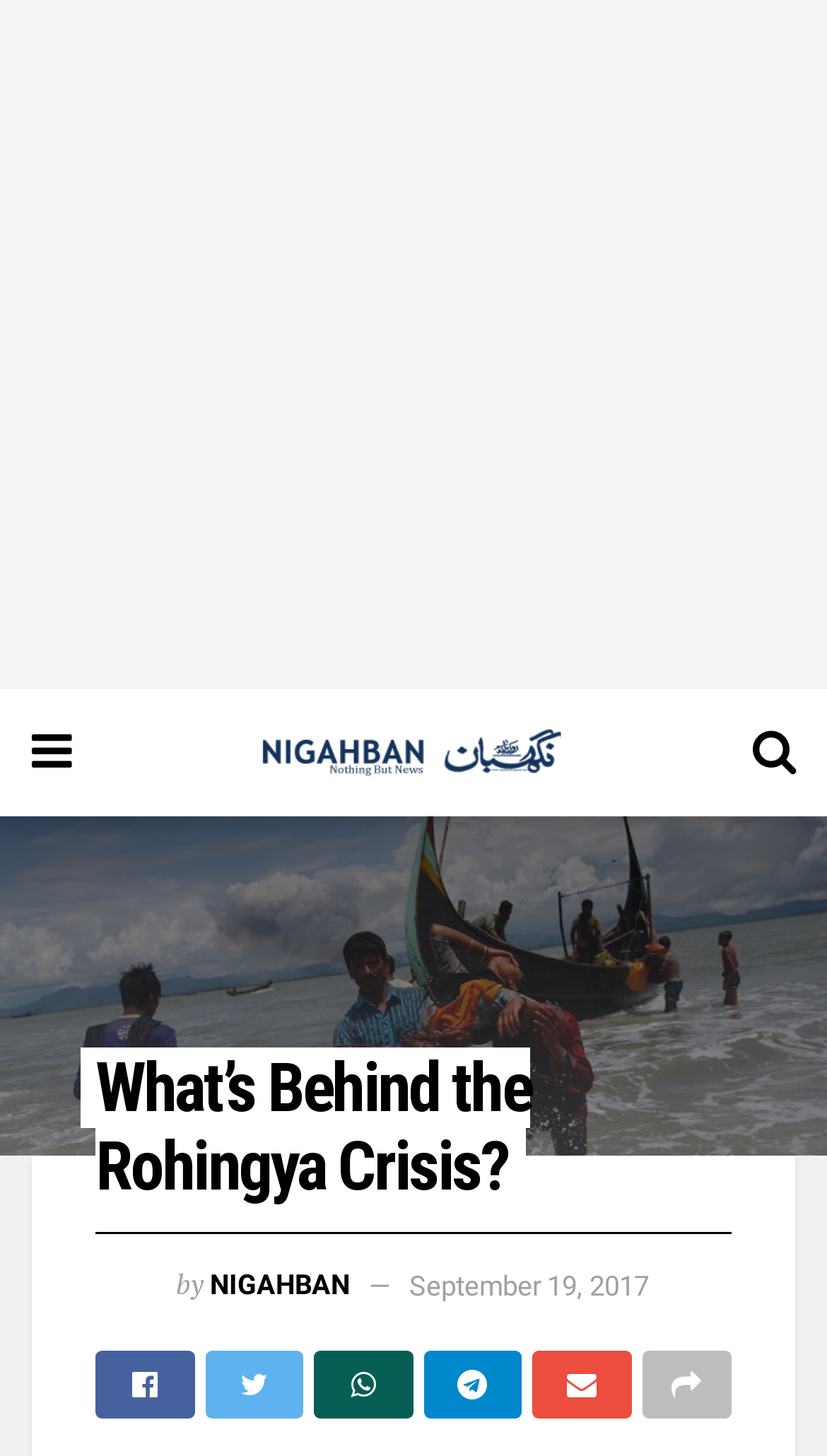Examine the screenshot and answer the question in as much detail as possible: What is the topic of the article?

I inferred the topic by analyzing the heading element with the text 'What’s Behind the Rohingya Crisis?' which suggests that the article is about the Rohingya crisis.